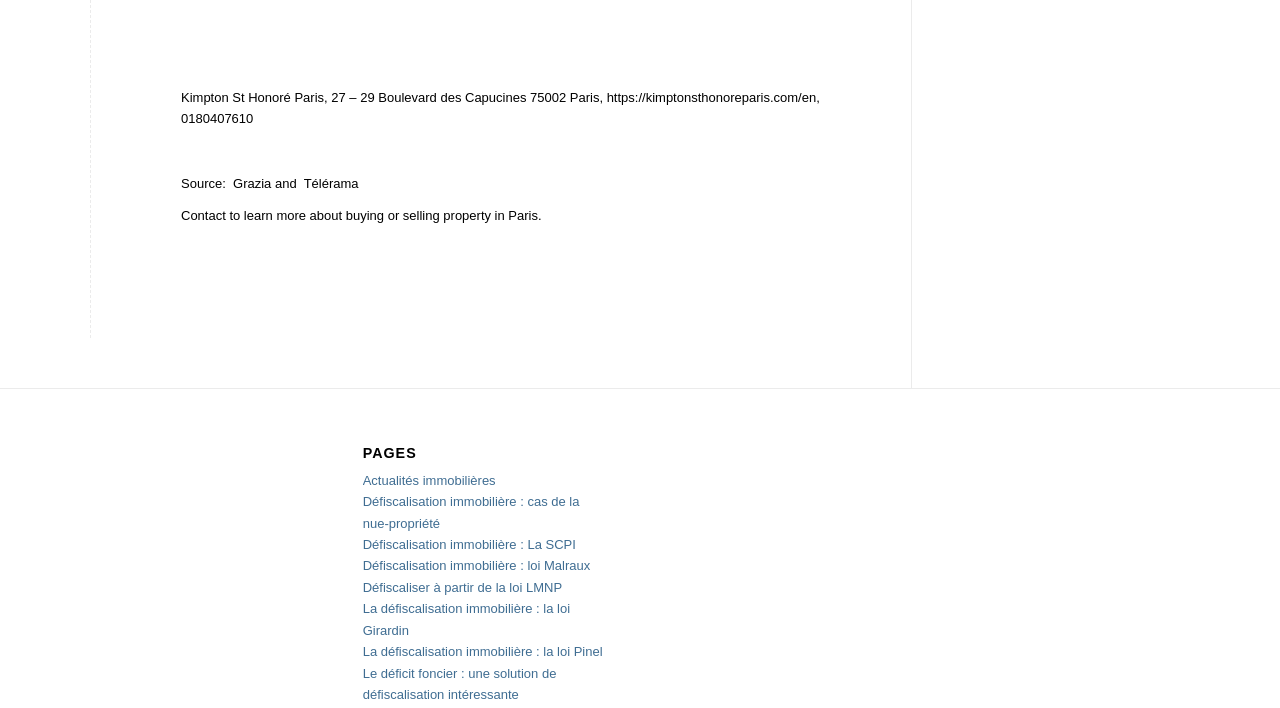Identify the bounding box for the element characterized by the following description: "Défiscalisation immobilière : loi Malraux".

[0.283, 0.789, 0.461, 0.81]